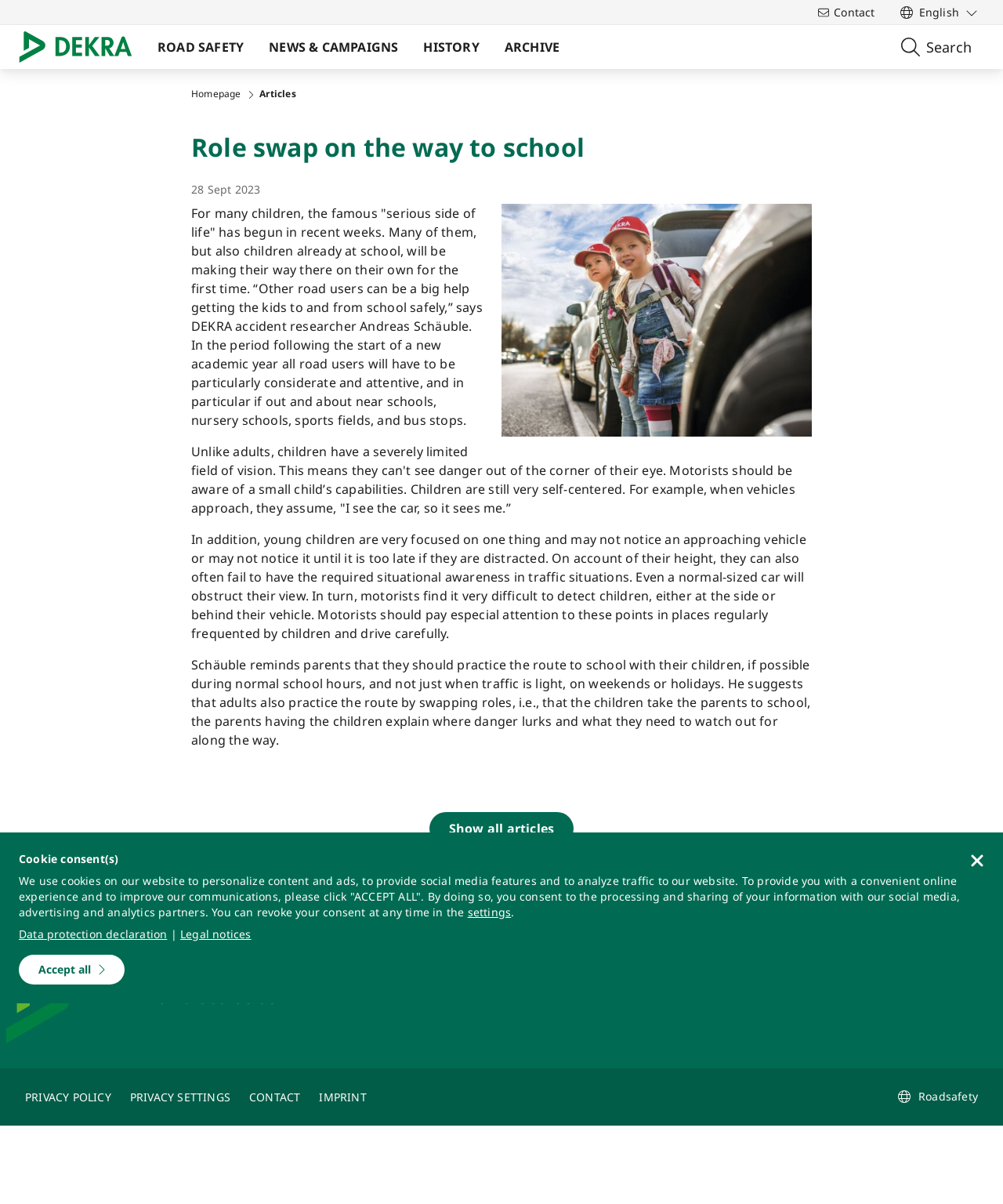Find the bounding box coordinates of the area that needs to be clicked in order to achieve the following instruction: "Read the article". The coordinates should be specified as four float numbers between 0 and 1, i.e., [left, top, right, bottom].

[0.191, 0.109, 0.809, 0.135]